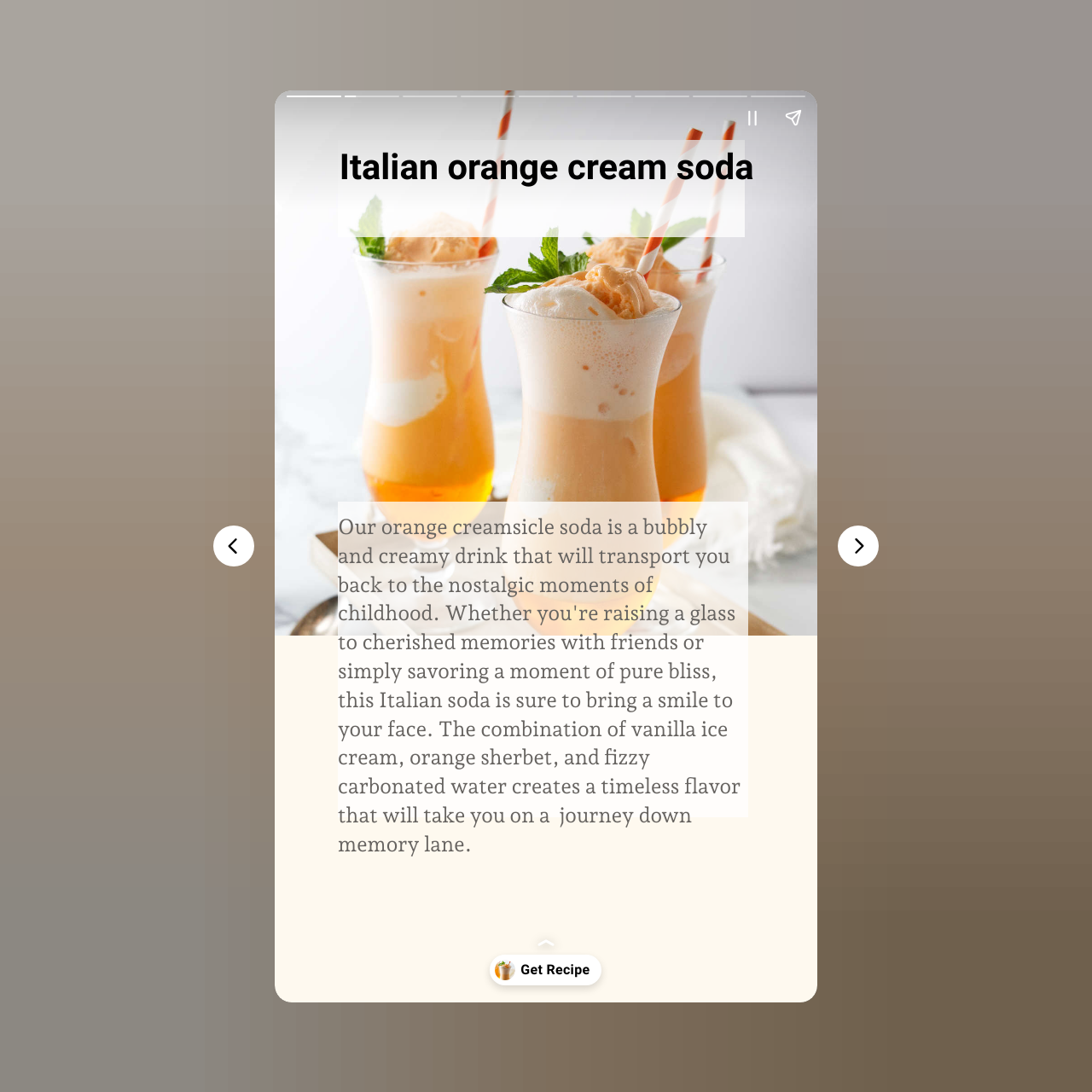Kindly respond to the following question with a single word or a brief phrase: 
Are there any social media sharing buttons on the webpage?

Yes